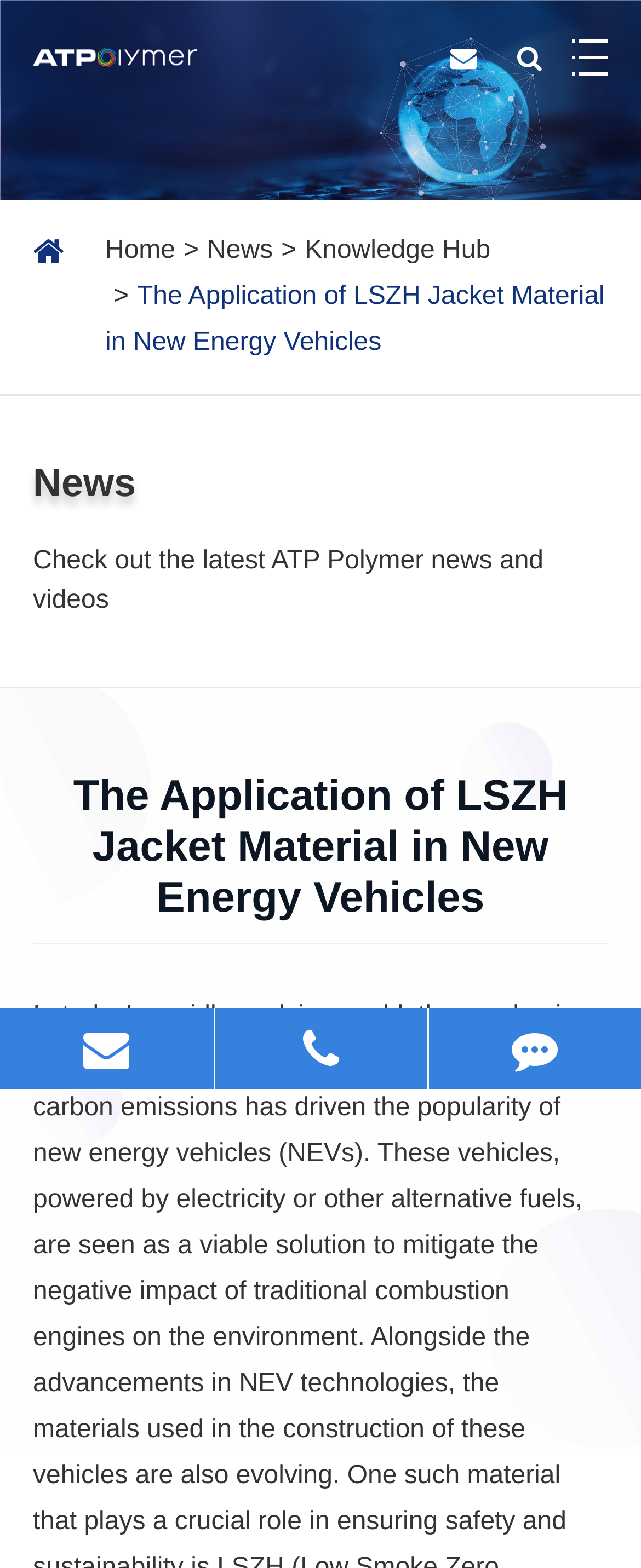What type of vehicles is the page discussing?
Please use the visual content to give a single word or phrase answer.

New Energy Vehicles